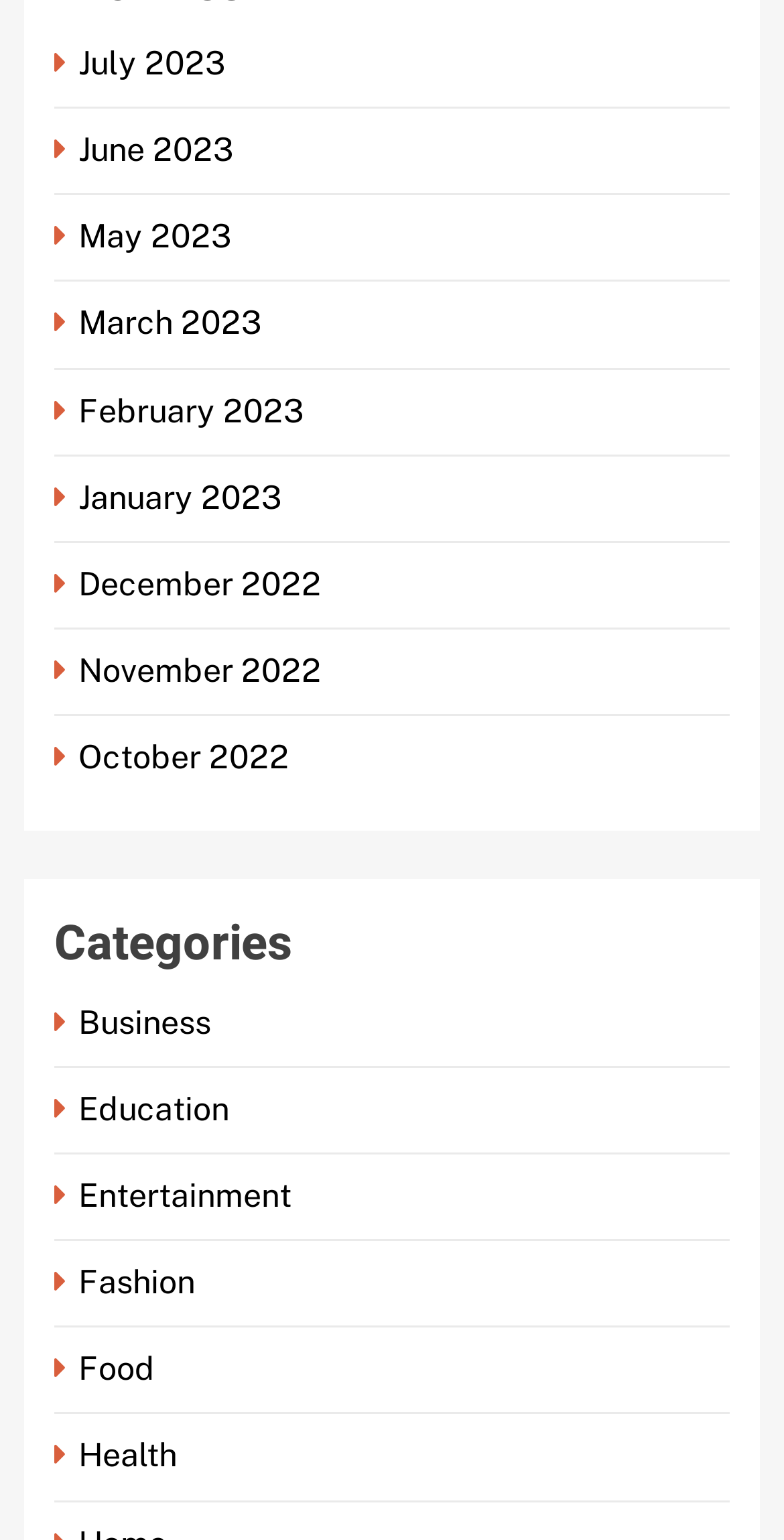Respond with a single word or phrase to the following question:
What is the last category listed?

Health